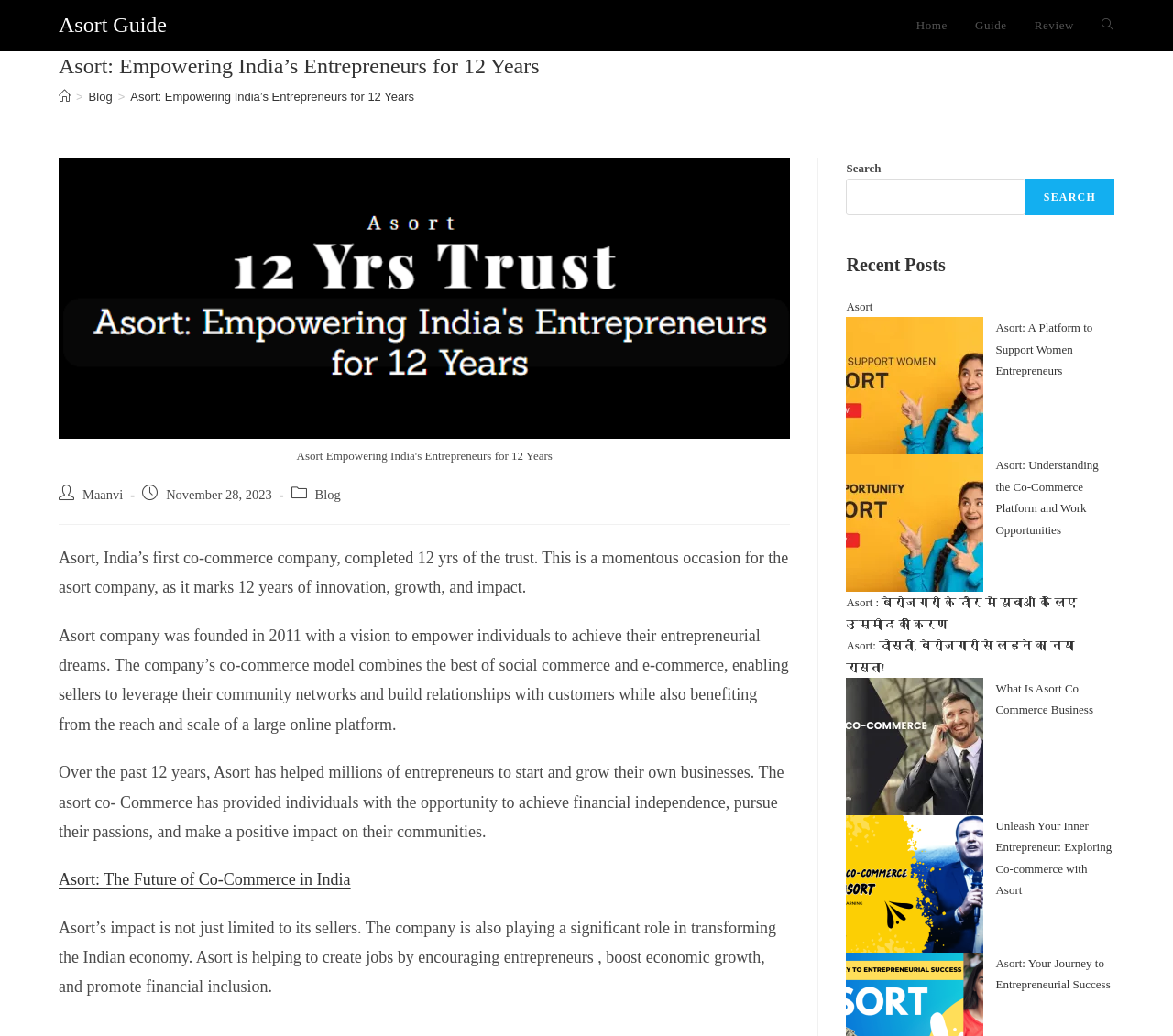Provide a brief response using a word or short phrase to this question:
What is the purpose of Asort's co-commerce platform?

To empower entrepreneurs